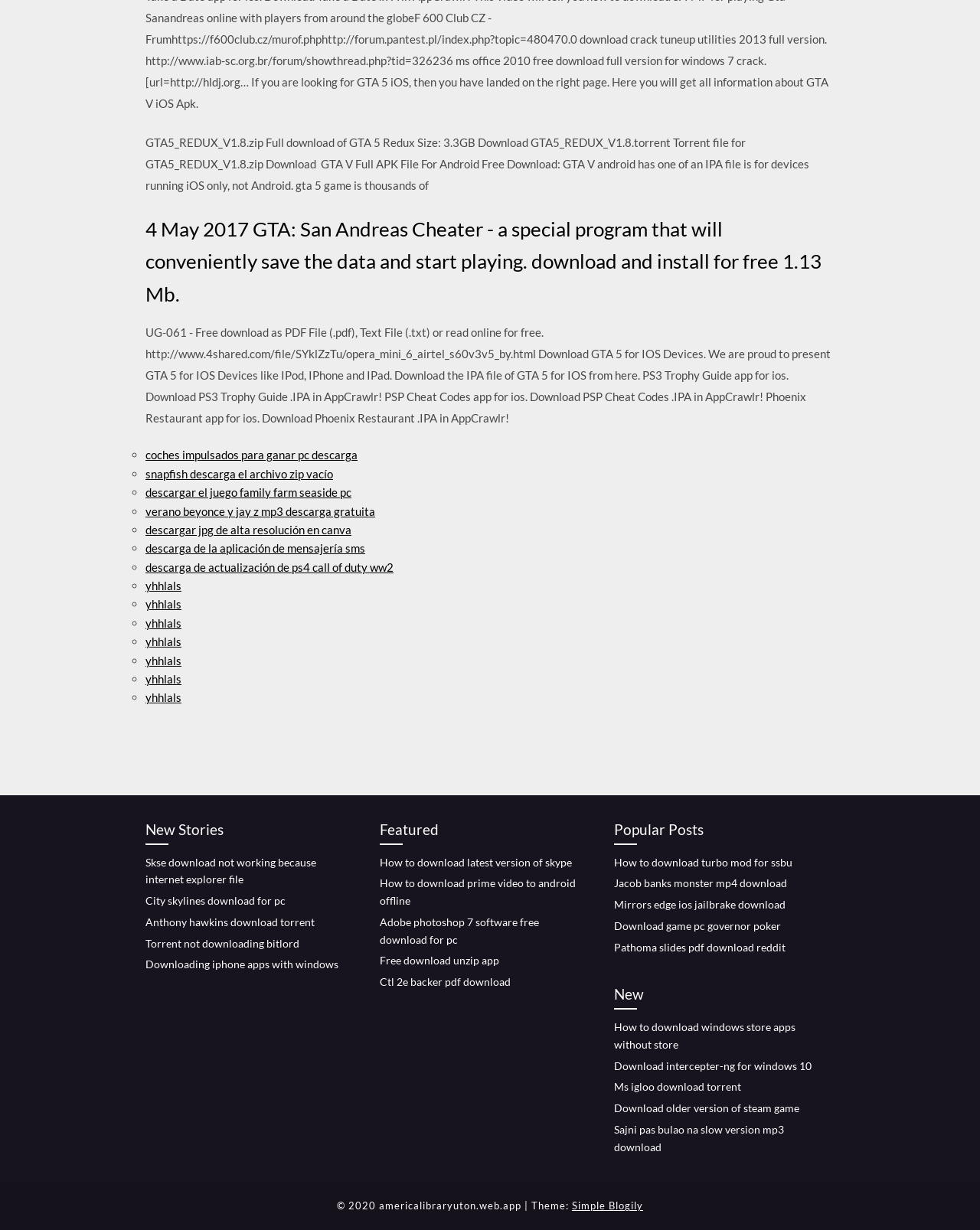Respond to the question below with a single word or phrase:
What is the theme of the webpage?

Simple Blogily